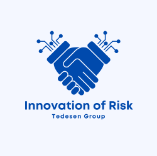Elaborate on all the elements present in the image.

The image showcases the logo for "Innovation of Risk," which is part of the Tedesan Group. The logo creatively features two stylized hands shaking, symbolizing partnership and collaboration, set against a light blue background. Above the handshake, there are graphical elements resembling circuit patterns, representing technology and innovation in risk management. Below the graphic, the name "Innovation of Risk" is prominently displayed in bold blue letters, with "Tedesan Group" positioned underneath in a slightly smaller font, reinforcing the brand identity. This logo encapsulates the essence of modern risk management practices, merging traditional values of trust with contemporary technological advancements.